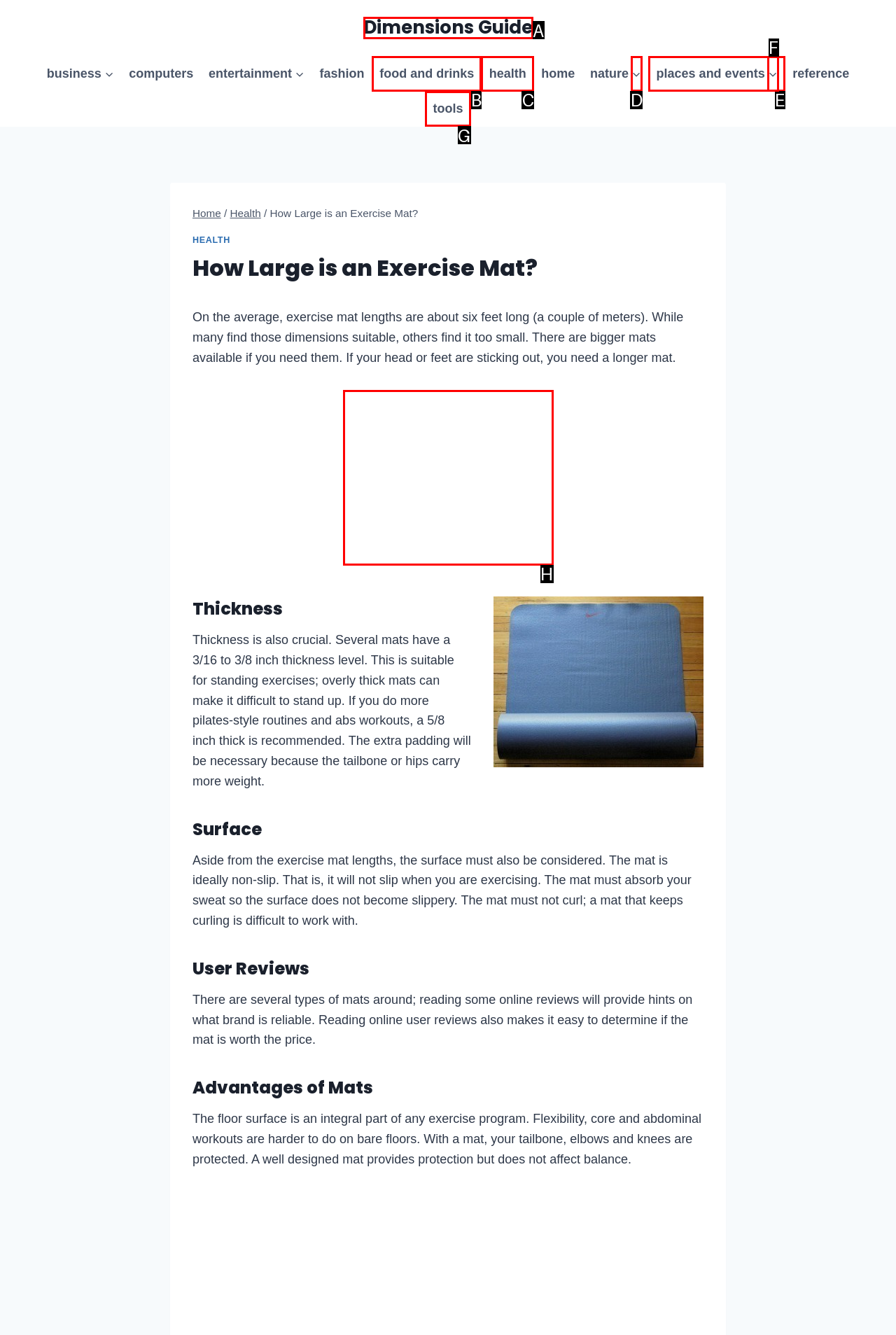Based on the element described as: Dimensions Guide
Find and respond with the letter of the correct UI element.

A